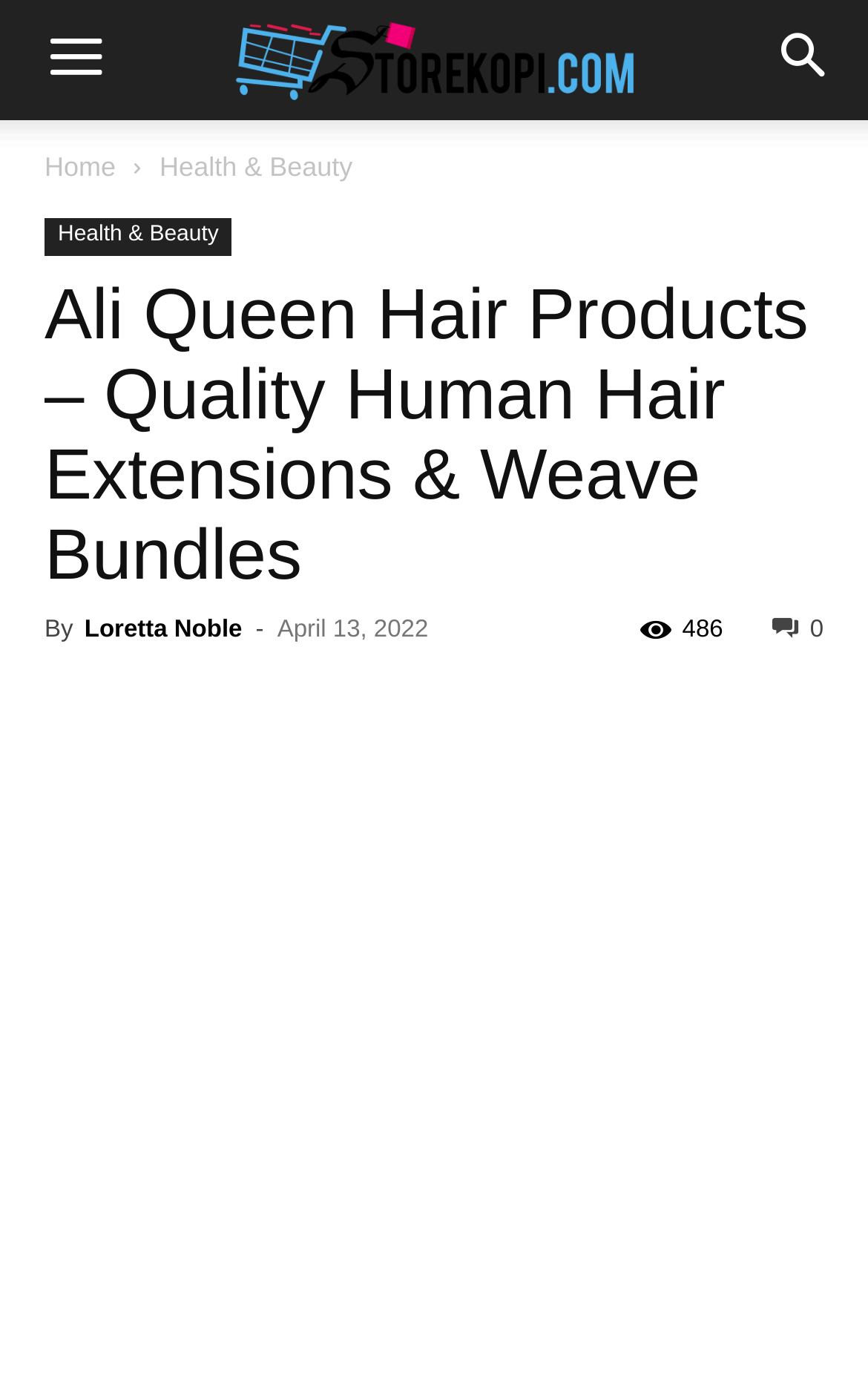Please extract the primary headline from the webpage.

Ali Queen Hair Products – Quality Human Hair Extensions & Weave Bundles